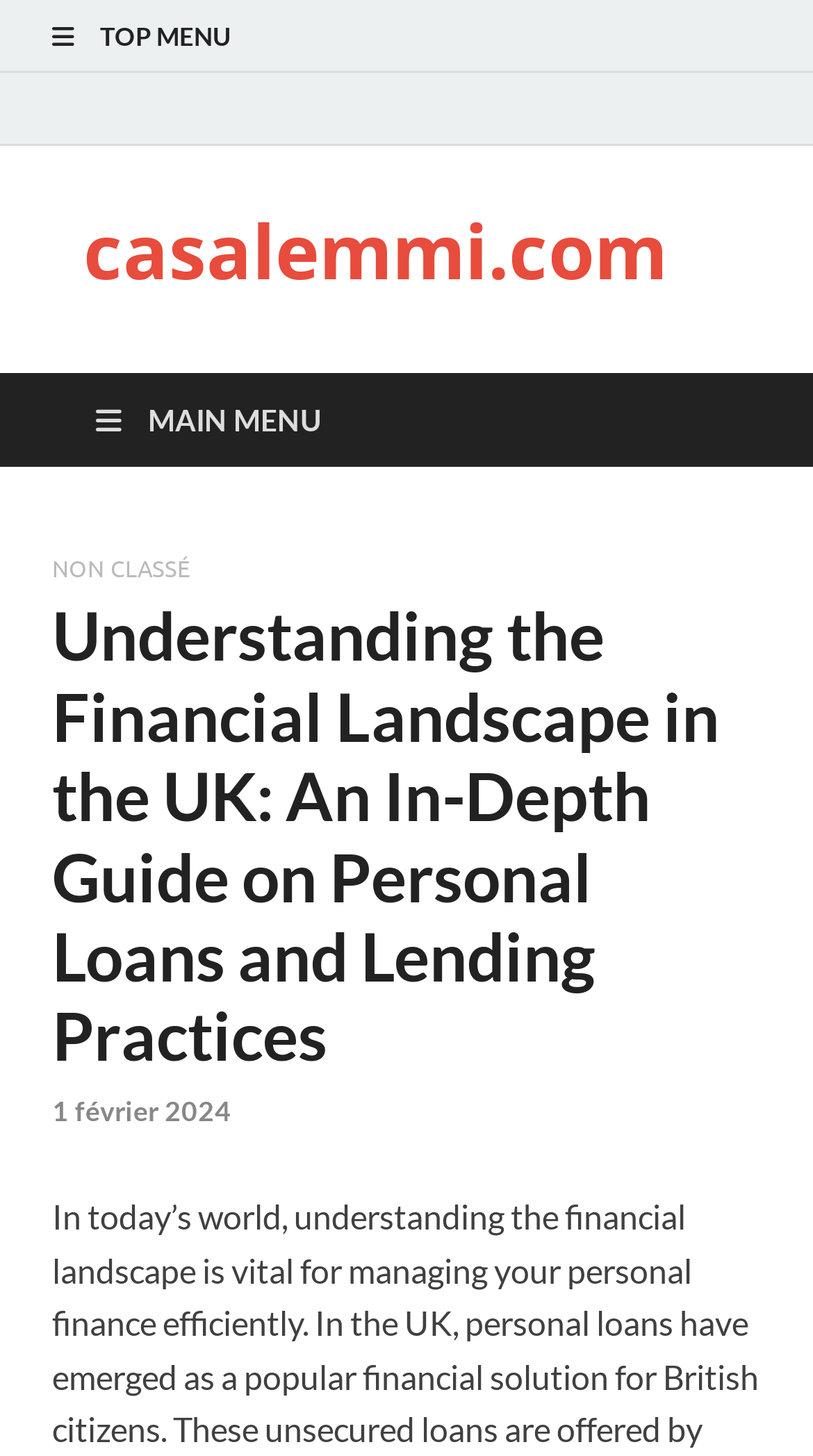Please specify the bounding box coordinates in the format (top-left x, top-left y, bottom-right x, bottom-right y), with all values as floating point numbers between 0 and 1. Identify the bounding box of the UI element described by: casalemmi.com

[0.103, 0.137, 0.821, 0.208]